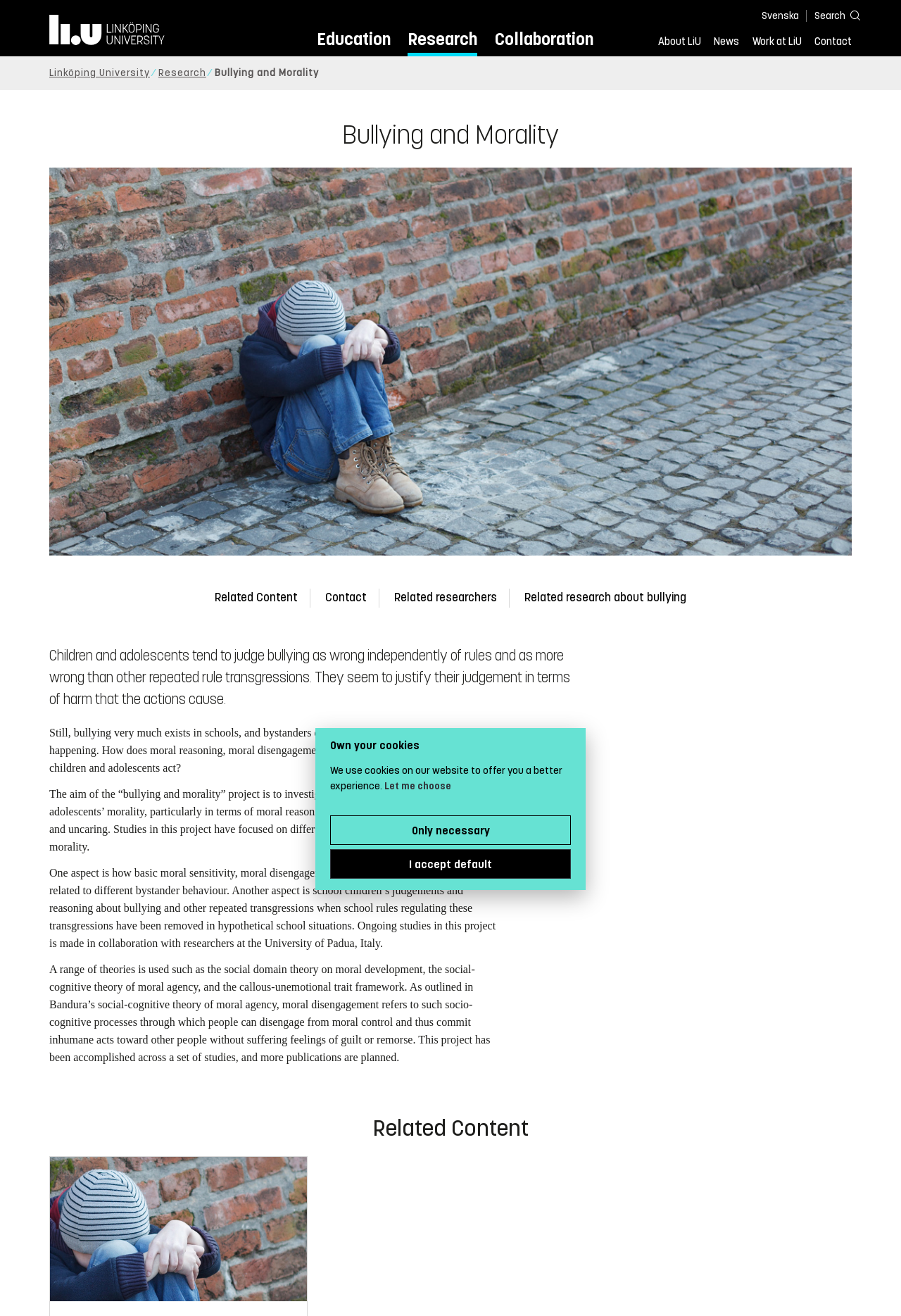Please respond in a single word or phrase: 
How many images are there on the webpage?

2